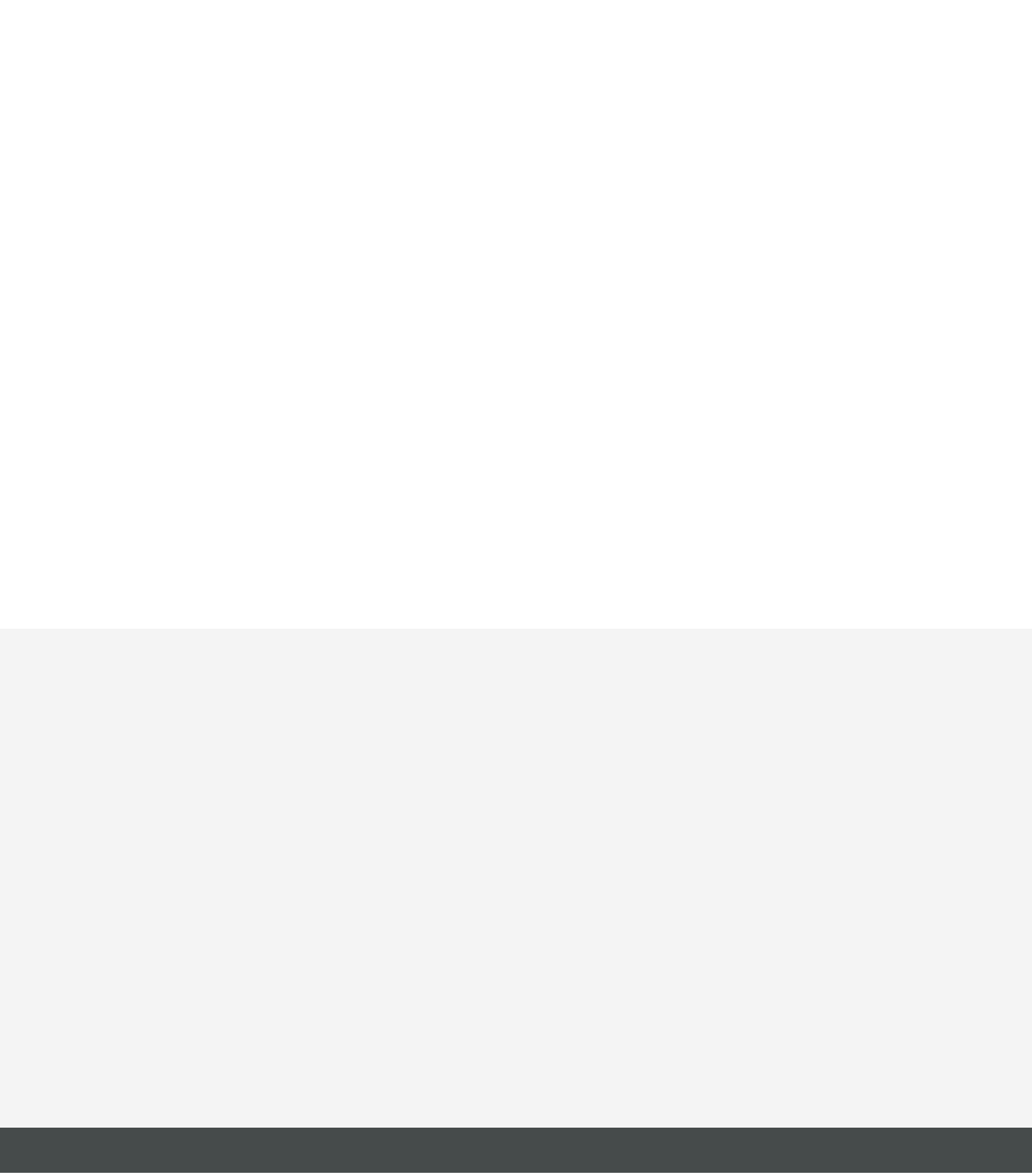What is the name of the partner?
Using the information from the image, answer the question thoroughly.

The name of the partner can be found in the first article section, where it is written 'Gareth Jones (Partner) Partner - Global Head of Privately Owned Business London, United Kingdom'.